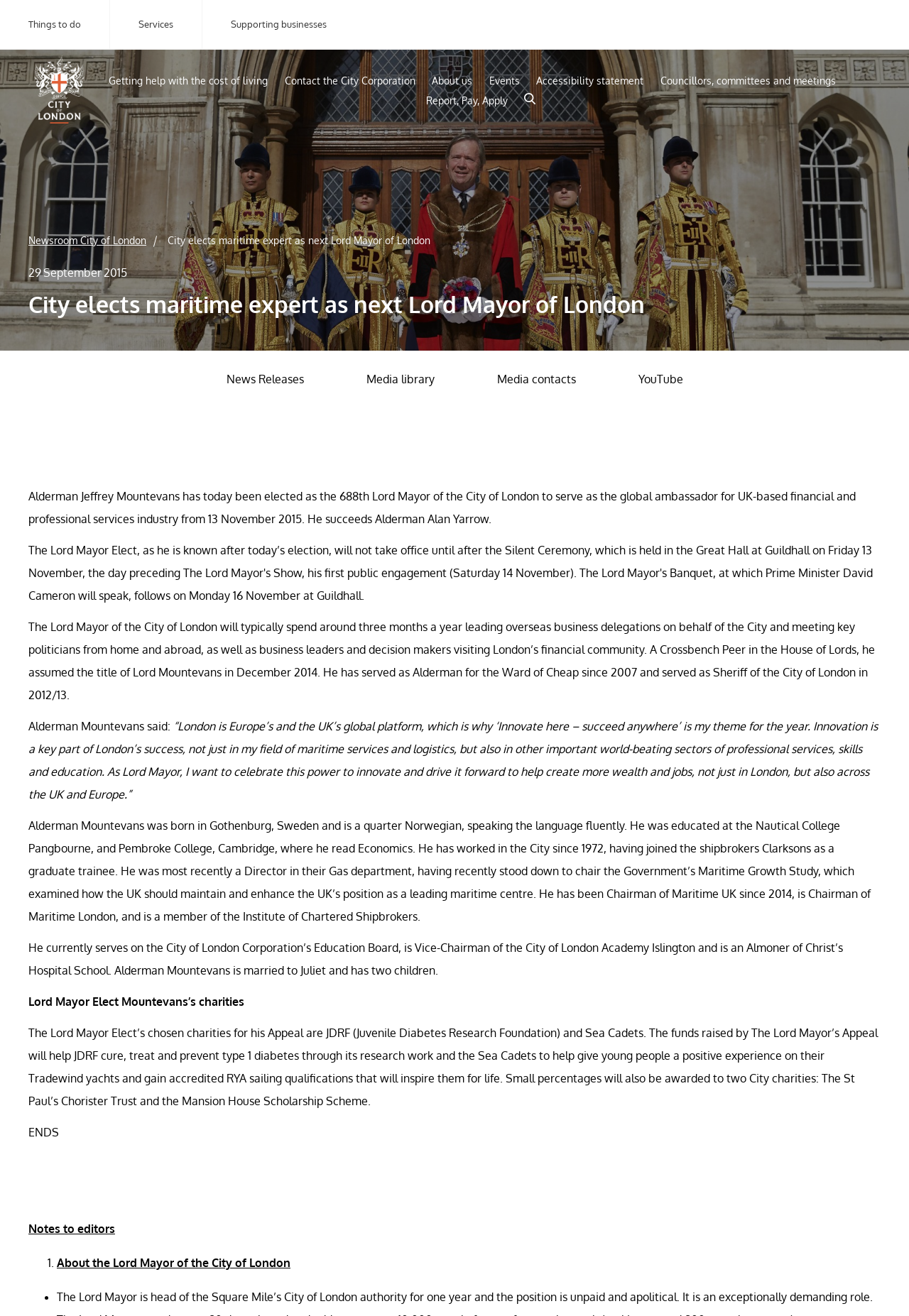Indicate the bounding box coordinates of the clickable region to achieve the following instruction: "Click on 'Things to do'."

[0.0, 0.0, 0.12, 0.037]